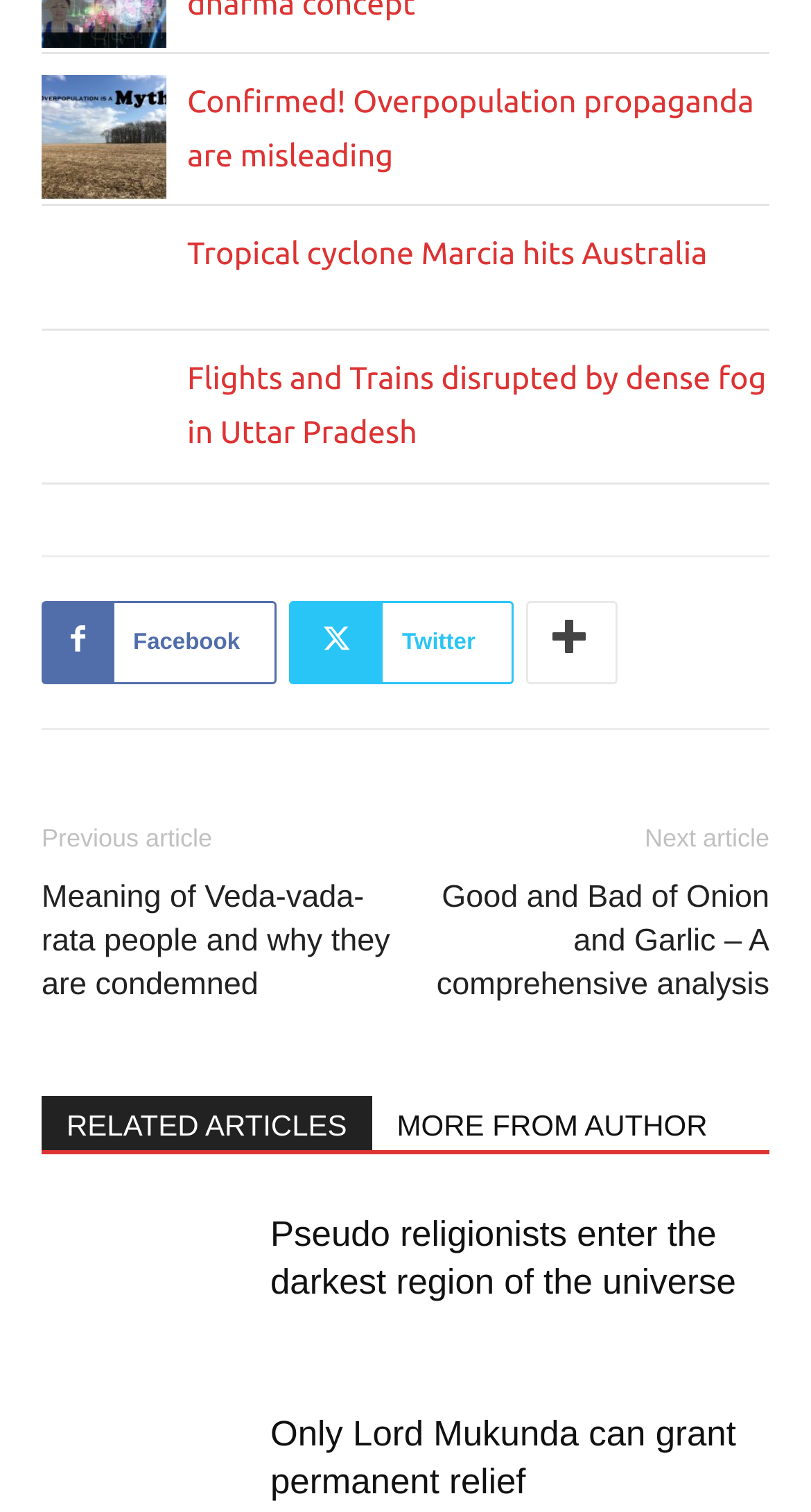What is the title of the section above the 'RELATED ARTICLES' link?
Using the image as a reference, give a one-word or short phrase answer.

RELATED ARTICLES MORE FROM AUTHOR